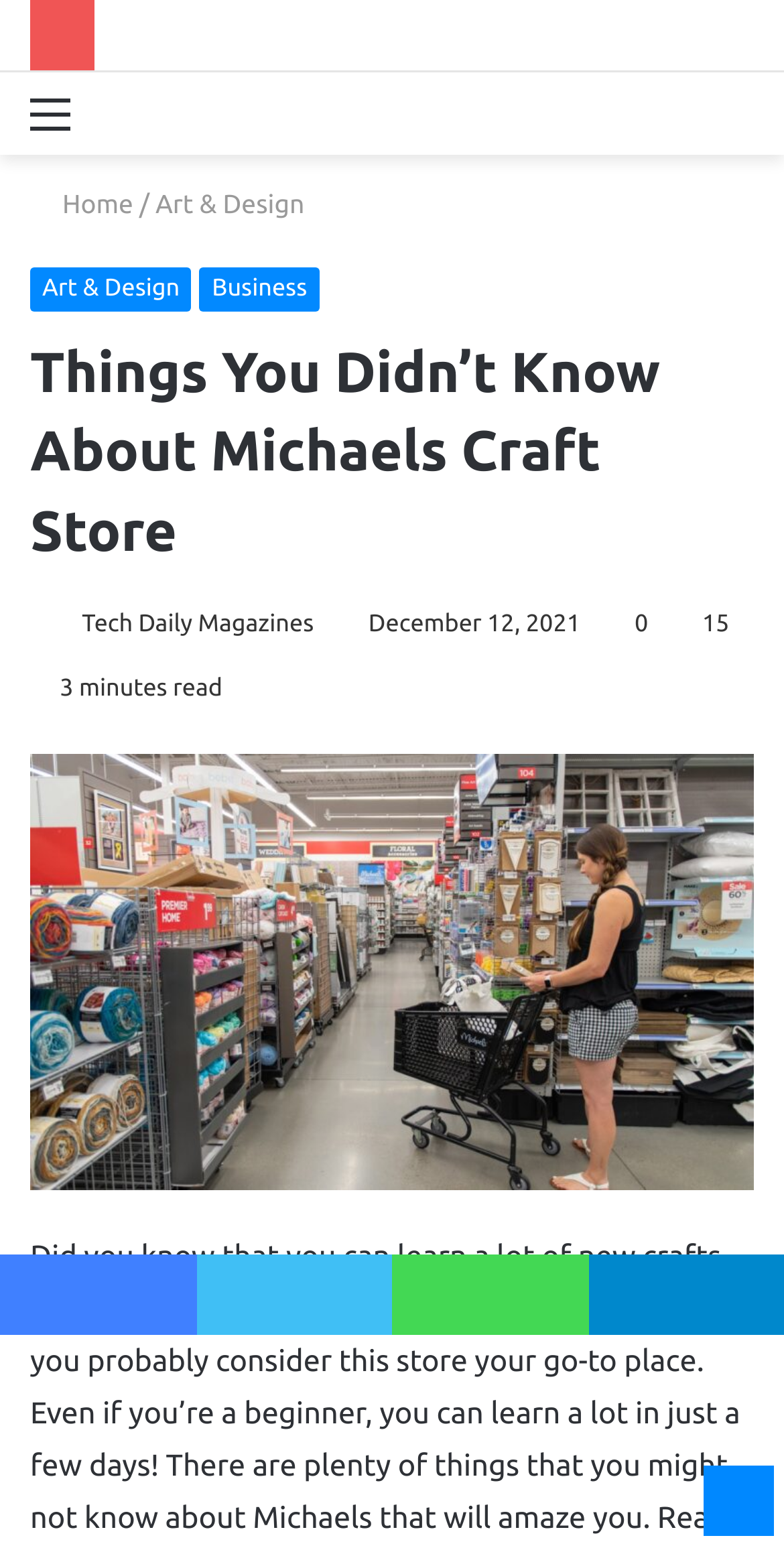Please identify the bounding box coordinates of the region to click in order to complete the given instruction: "Search for something". The coordinates should be four float numbers between 0 and 1, i.e., [left, top, right, bottom].

[0.91, 0.054, 0.962, 0.112]